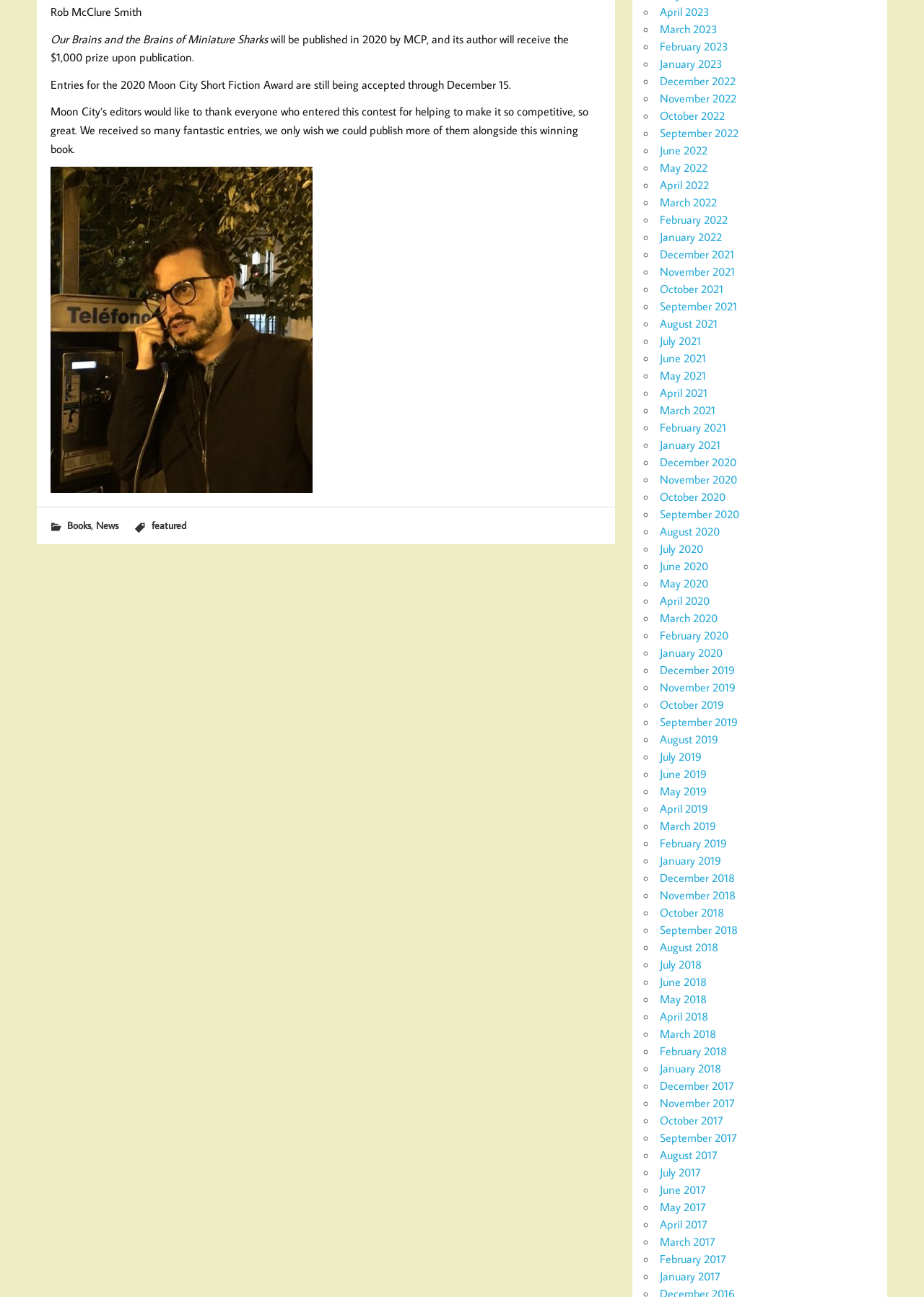Extract the bounding box coordinates for the HTML element that matches this description: "News". The coordinates should be four float numbers between 0 and 1, i.e., [left, top, right, bottom].

[0.104, 0.4, 0.128, 0.41]